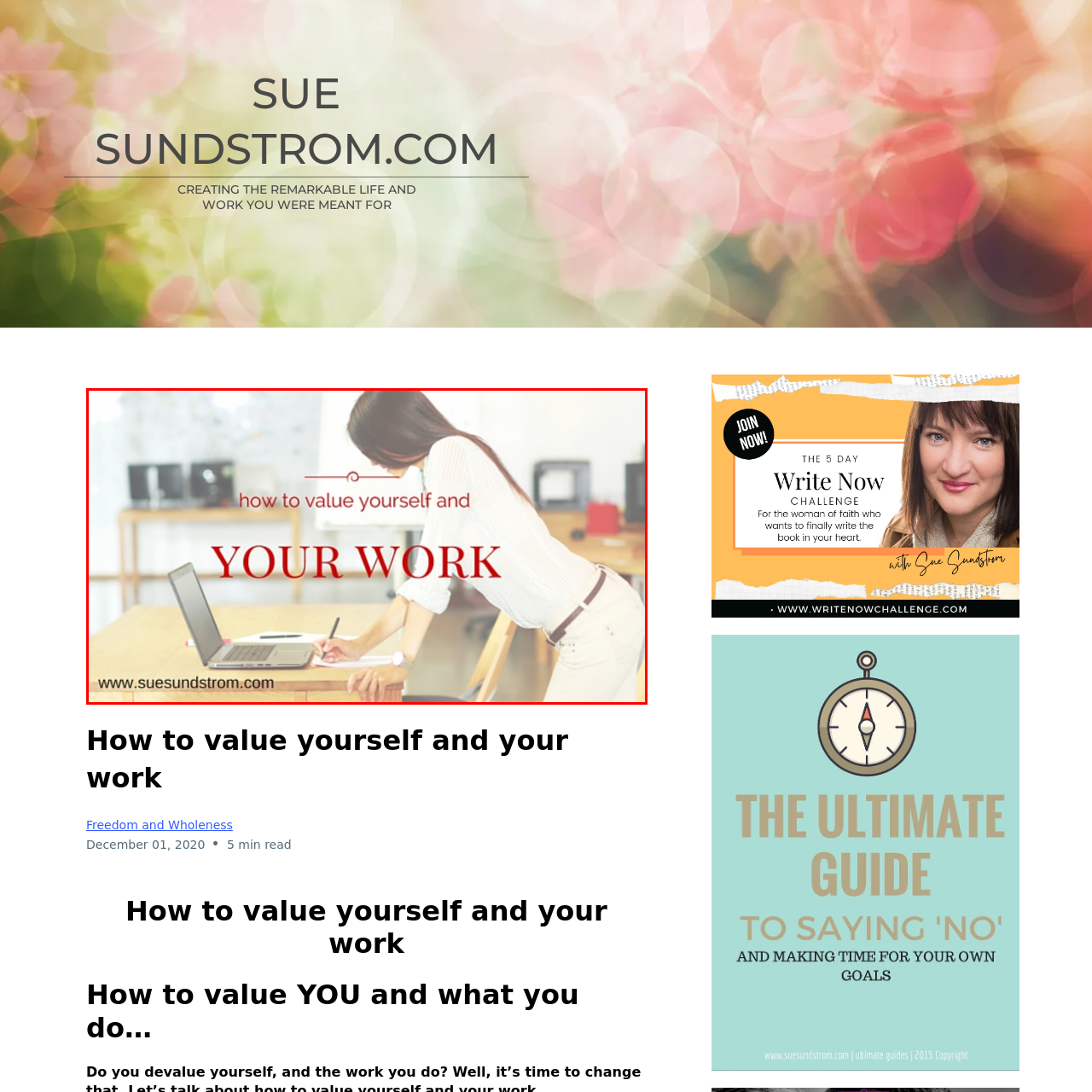Focus on the section encased in the red border, What color is the highlighted text? Give your response as a single word or phrase.

red